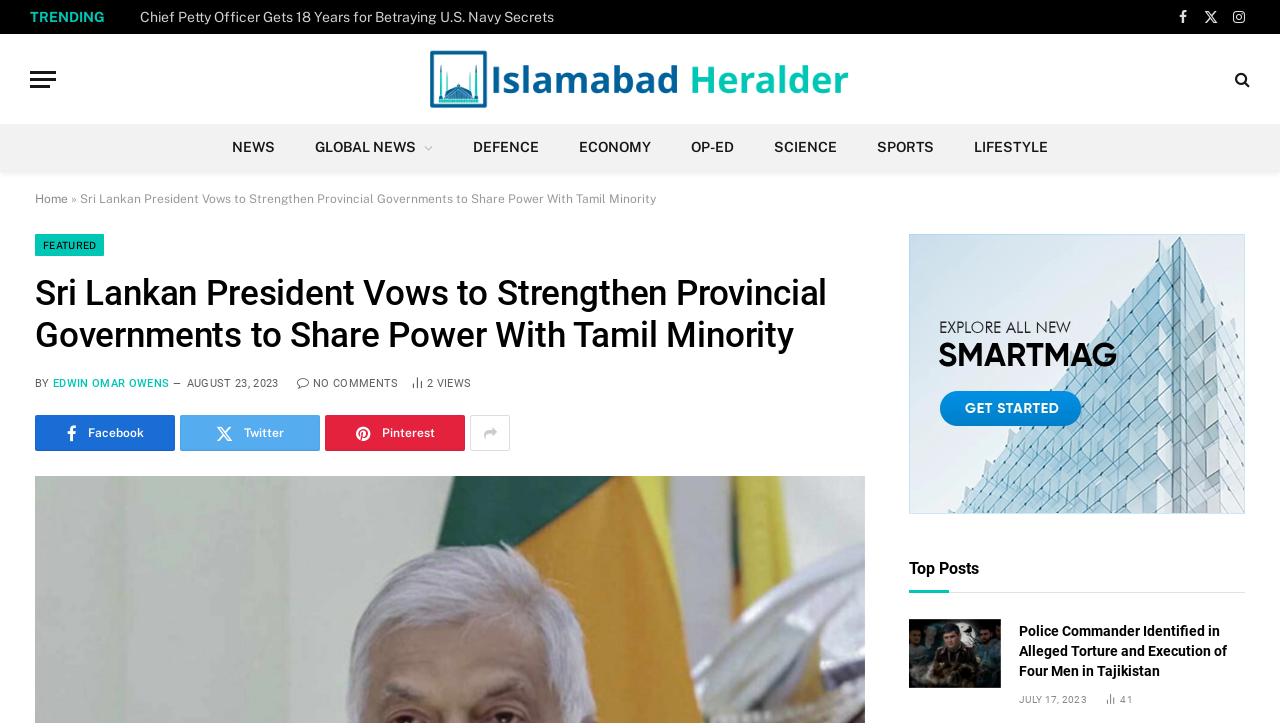Determine the bounding box coordinates of the UI element that matches the following description: "News". The coordinates should be four float numbers between 0 and 1 in the format [left, top, right, bottom].

[0.166, 0.172, 0.23, 0.237]